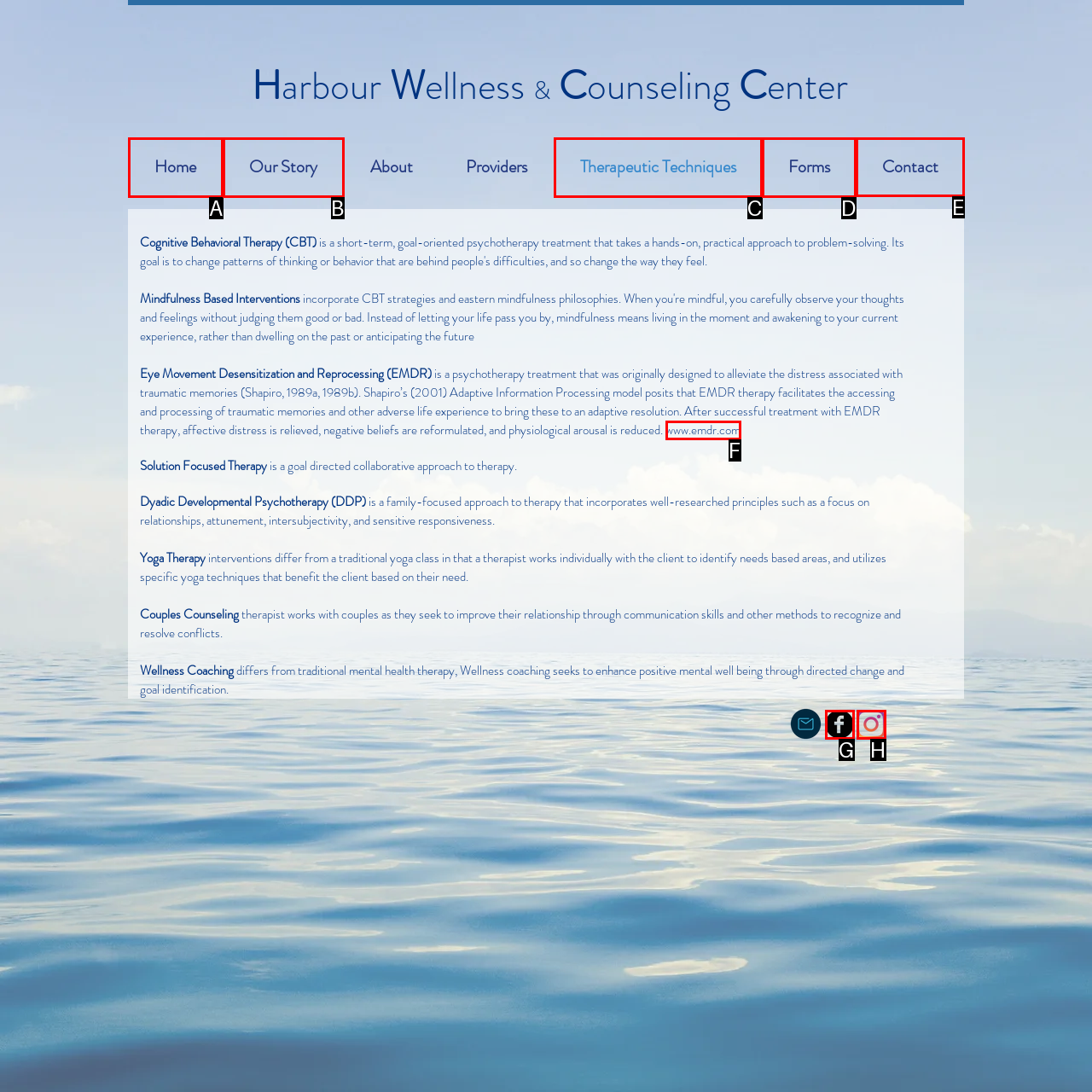Given the task: Click on the 'Contact' link, tell me which HTML element to click on.
Answer with the letter of the correct option from the given choices.

E